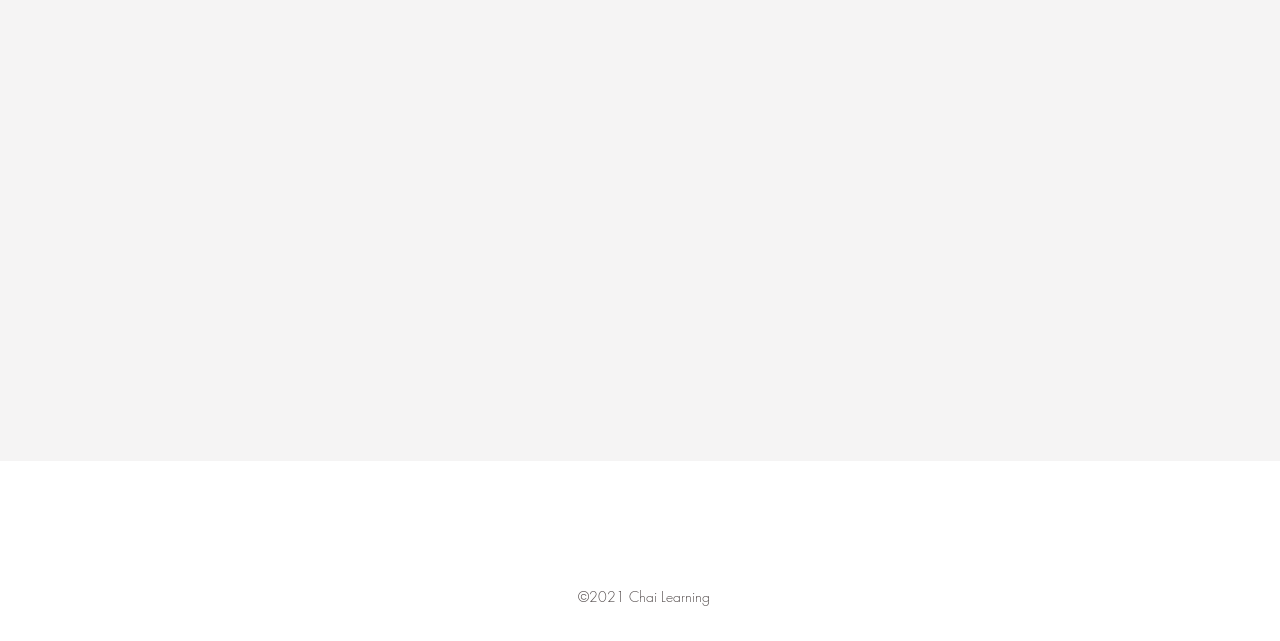What are signs that a child may need additional support?
Based on the image, give a concise answer in the form of a single word or short phrase.

Homework struggles, discouragement